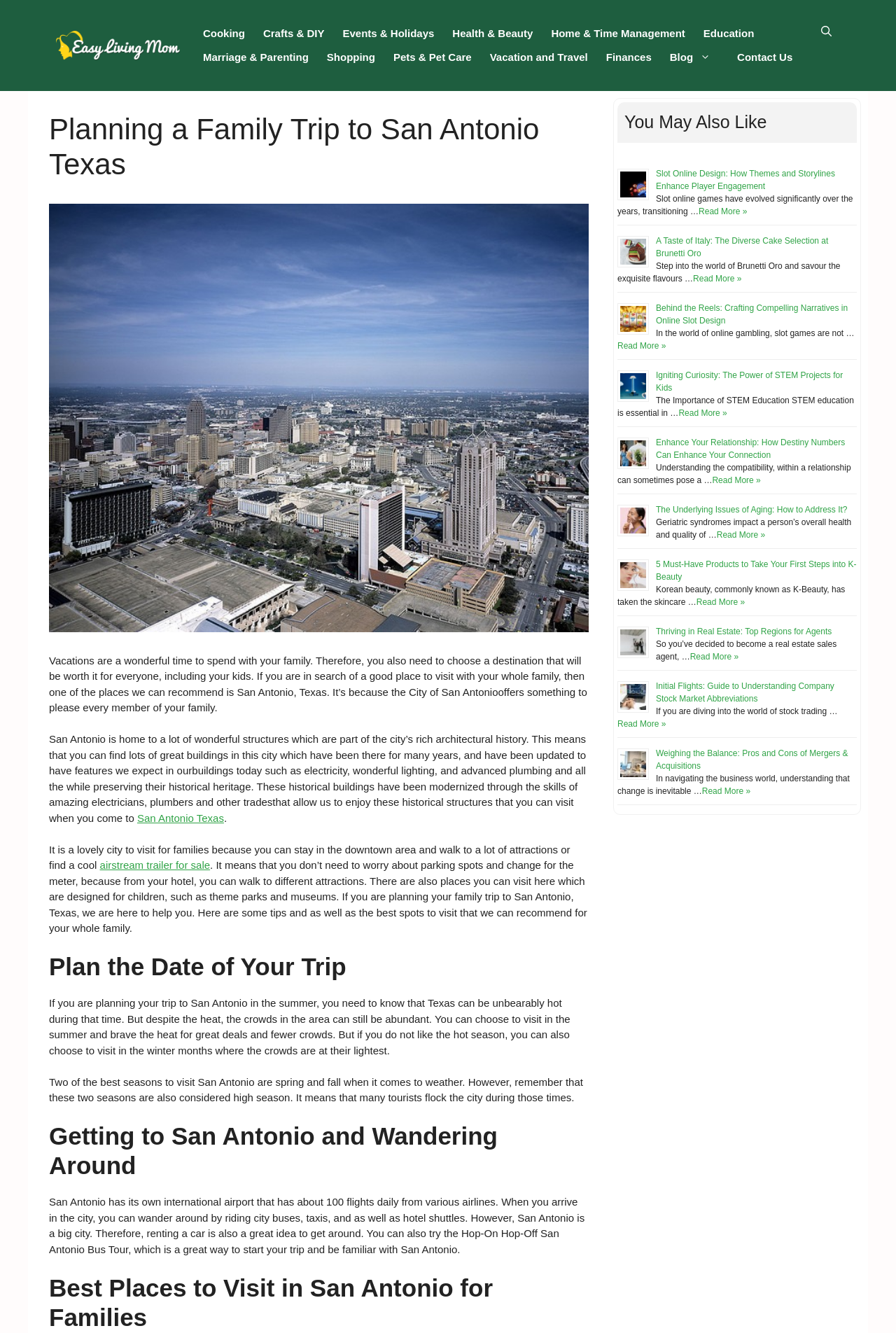Analyze the image and provide a detailed answer to the question: What is the best way to get around San Antonio?

According to the webpage, renting a car is a great idea to get around San Antonio, especially since it's a big city. This is mentioned in the section 'Getting to San Antonio and Wandering Around'.